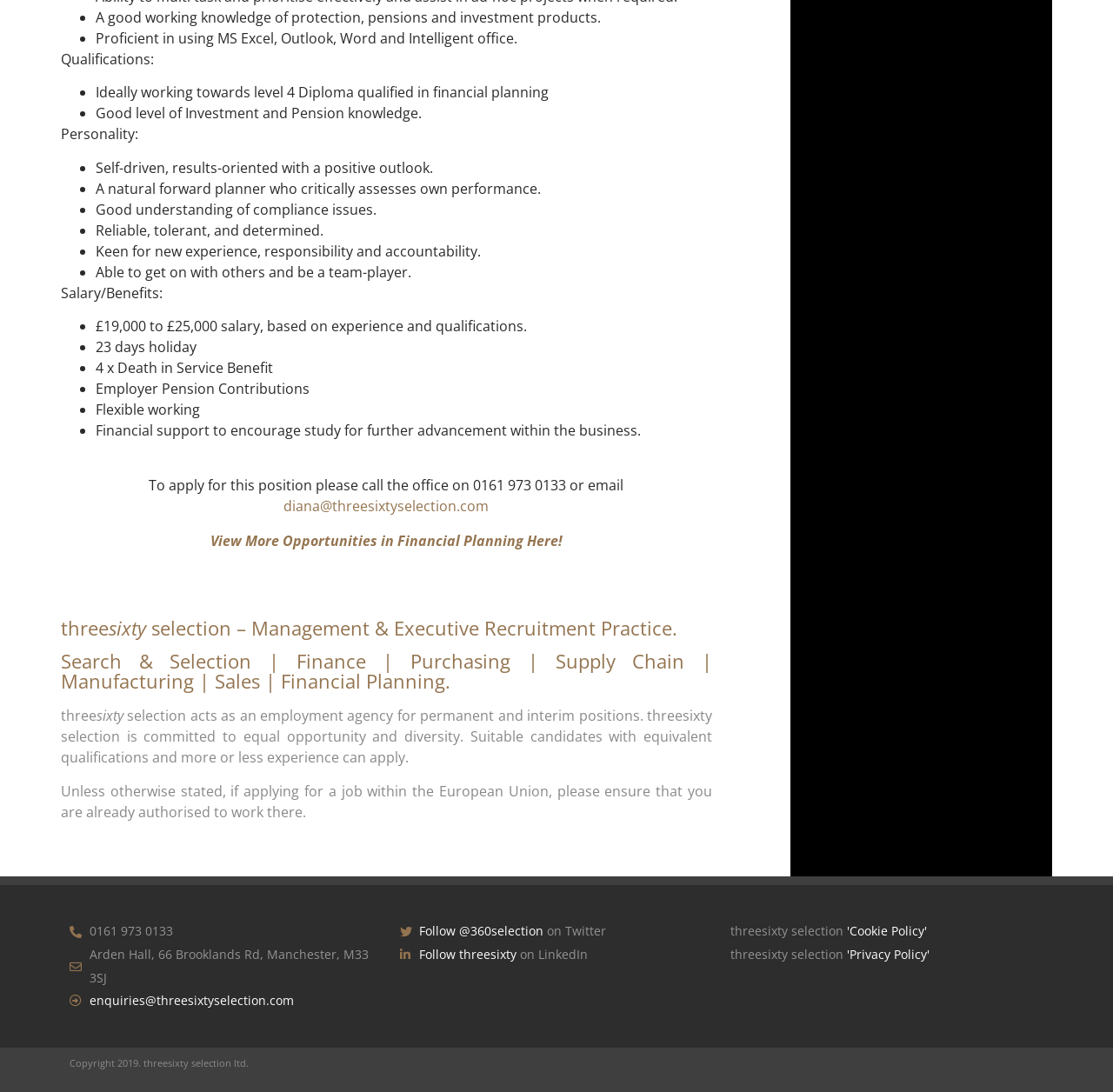Find the bounding box coordinates for the element described here: "diana@threesixtyselection.com".

[0.255, 0.454, 0.439, 0.472]